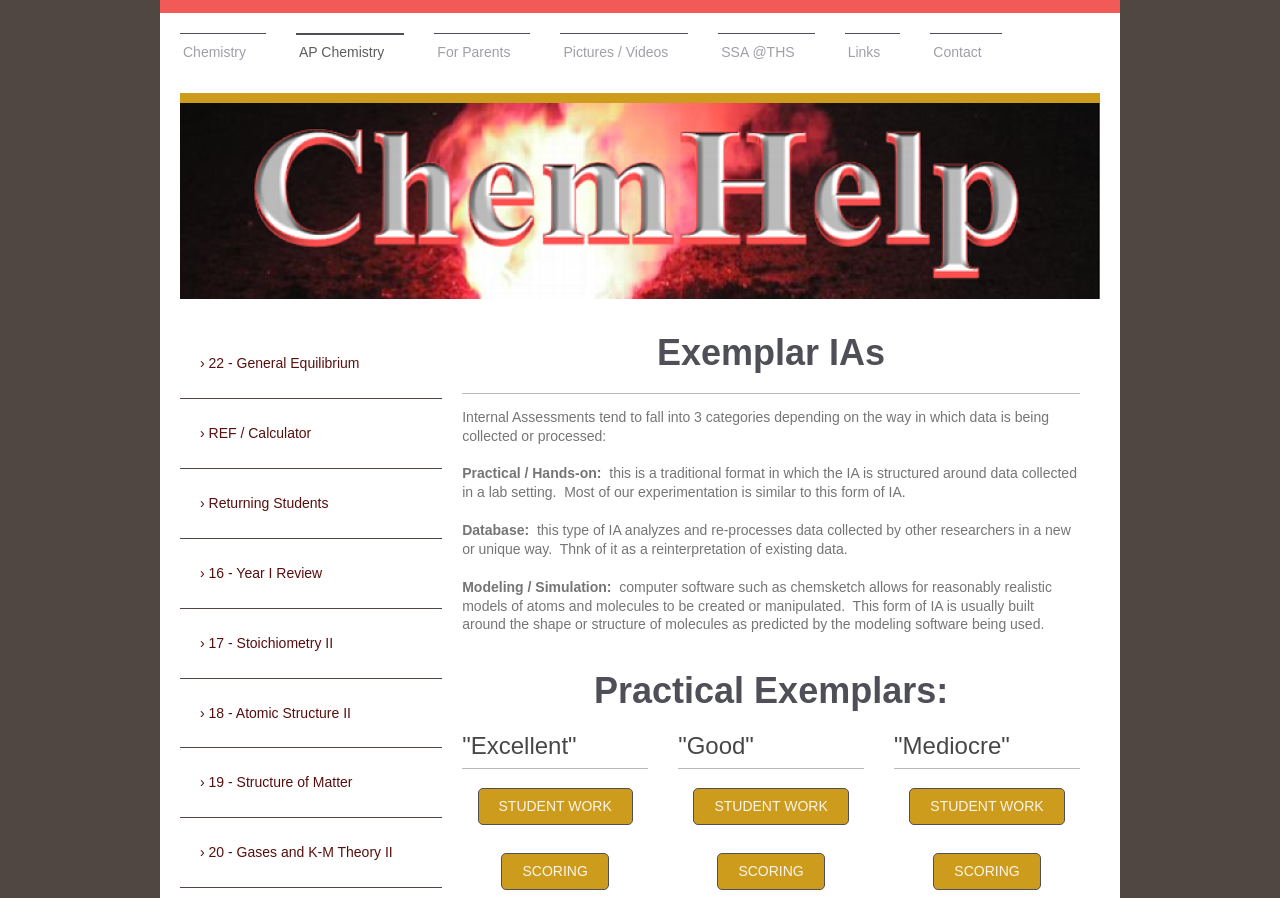Point out the bounding box coordinates of the section to click in order to follow this instruction: "View 'Practical Exemplars'".

[0.361, 0.743, 0.844, 0.797]